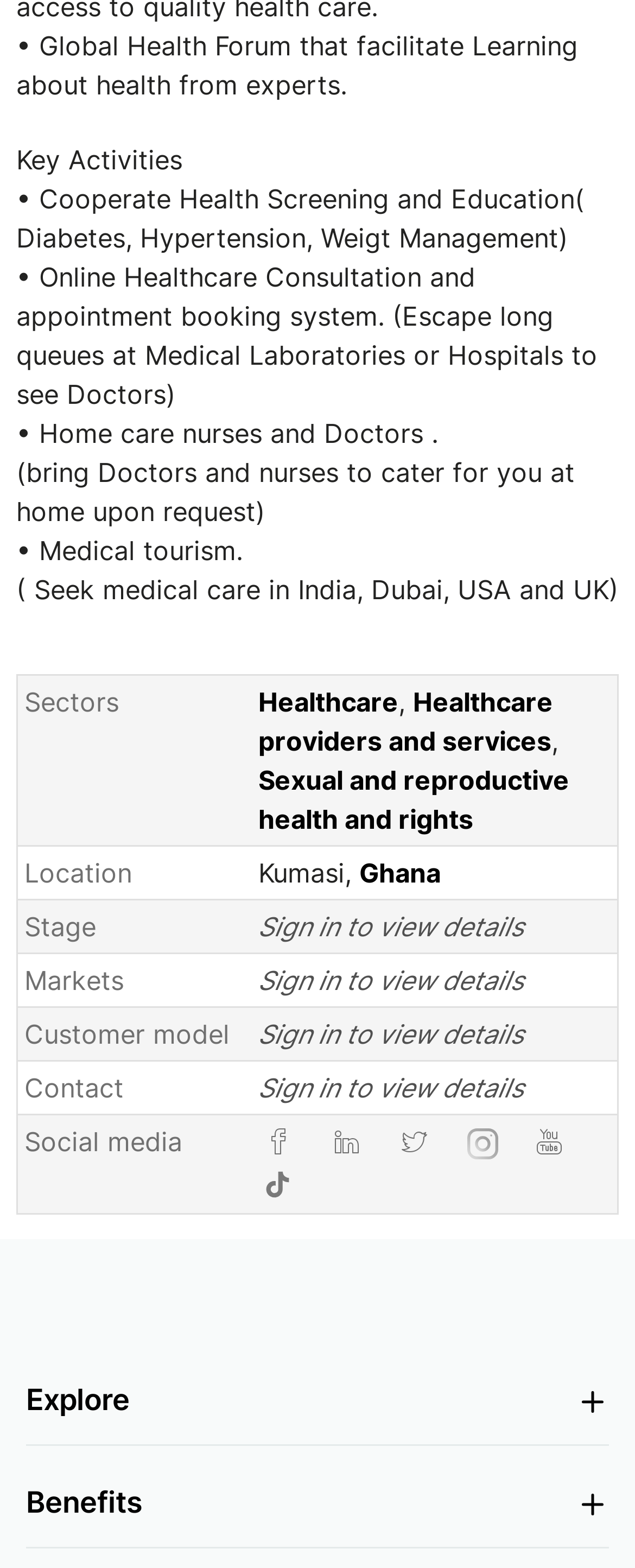Examine the image and give a thorough answer to the following question:
What services are provided by this health forum?

The services provided by this health forum are listed in the StaticText elements, including 'Cooperate Health Screening and Education', 'Online Healthcare Consultation and appointment booking system', and 'Home care nurses and Doctors'.